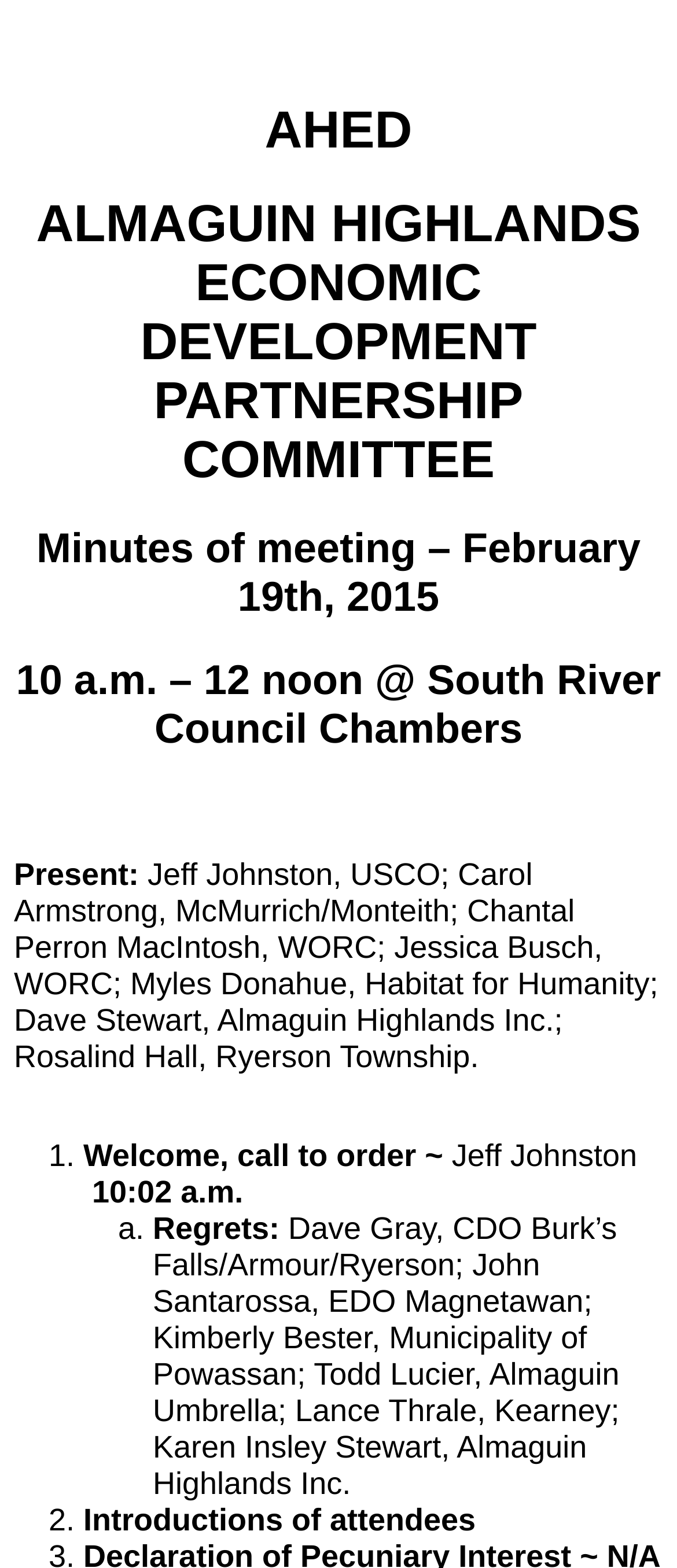Provide a thorough description of this webpage.

The webpage appears to be a minutes document for a meeting of the Almaguin Highlands Economic Development Partnership Committee, held on February 19th, 2015. 

At the top of the page, there are three headings: "AHED", "ALMAGUIN HIGHLANDS ECONOMIC DEVELOPMENT PARTNERSHIP COMMITTEE", and "Minutes of meeting – February 19th, 2015". Below these headings, there is a subheading "10 a.m. – 12 noon @ South River Council Chambers". 

Following this, there is a section labeled "Present:", which lists the names of attendees, including Jeff Johnston, Carol Armstrong, and several others. 

The main content of the minutes is organized as a numbered list, with each item describing a specific topic or action discussed during the meeting. The first item, labeled "1.", is "Welcome, call to order ~", and includes the name "Jeff Johnston" and a timestamp "10:02 a.m.". 

The second item, labeled "2.", is "Introductions of attendees". There are also sub-items labeled with lowercase letters, such as "a.", which describe specific details or actions related to the main topic. 

Throughout the page, there are no images, but there are several static text elements that contain non-essential characters, such as "\xa0", which are likely used for formatting or spacing purposes.